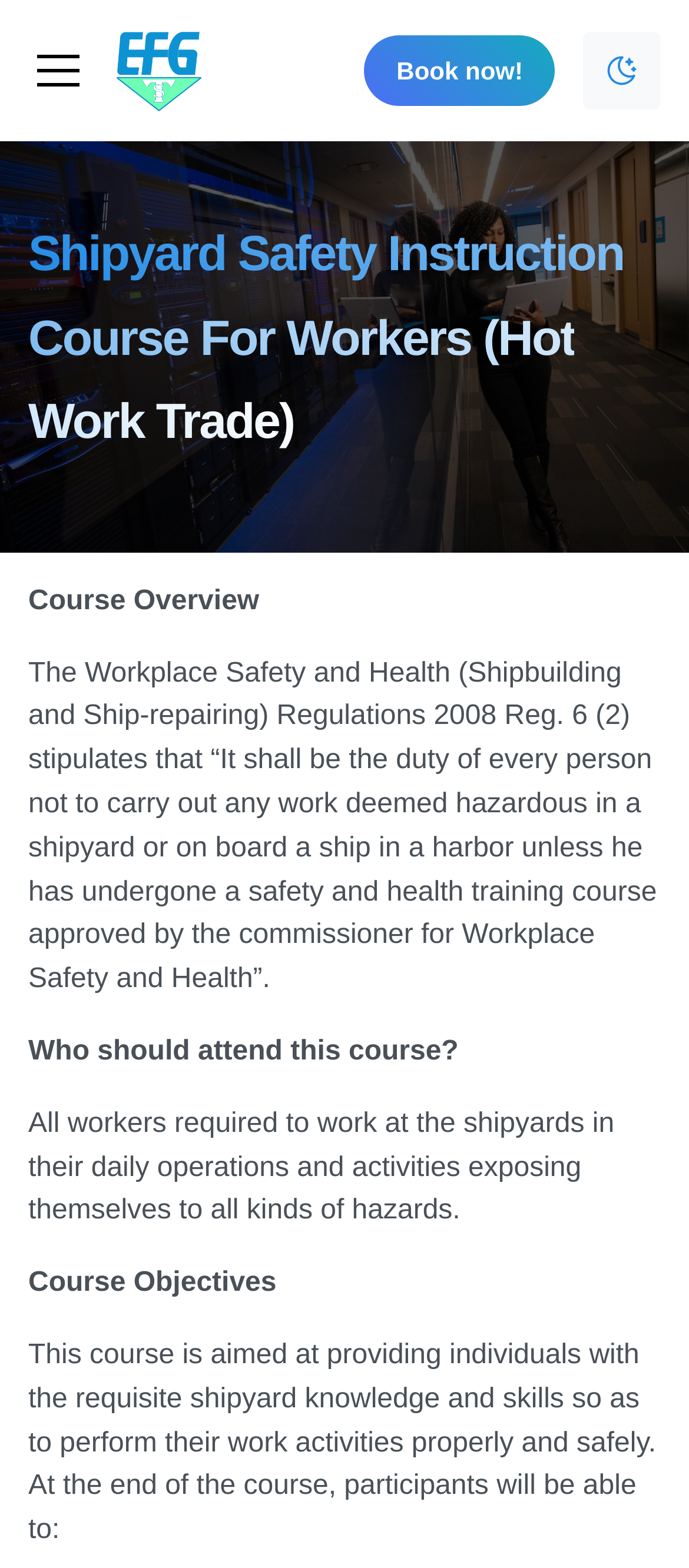Based on the element description: "Book now!", identify the UI element and provide its bounding box coordinates. Use four float numbers between 0 and 1, [left, top, right, bottom].

[0.529, 0.023, 0.805, 0.068]